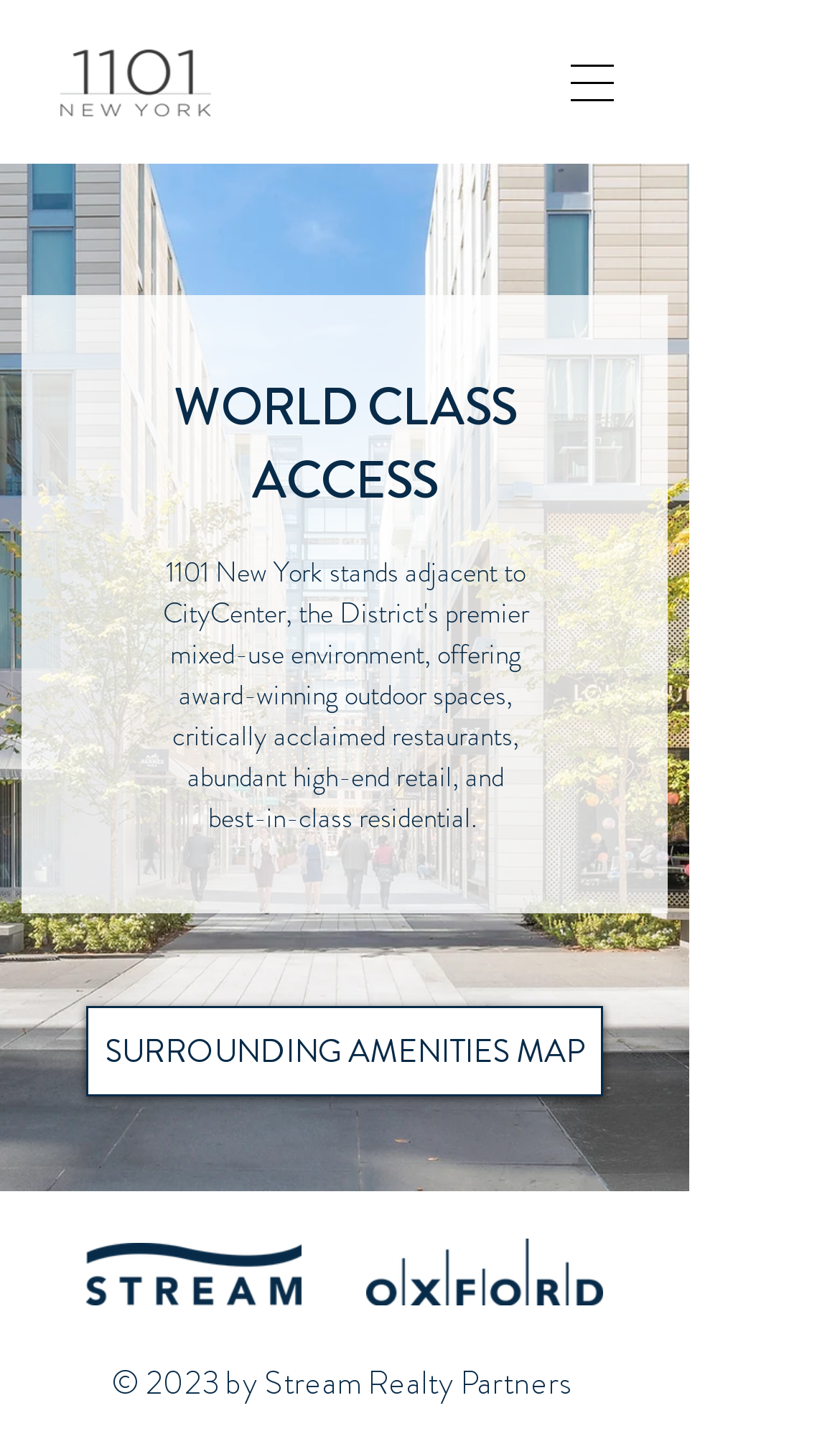Identify and provide the main heading of the webpage.

1101 New York stands adjacent to CityCenter, the District's premier mixed-use environment, offering